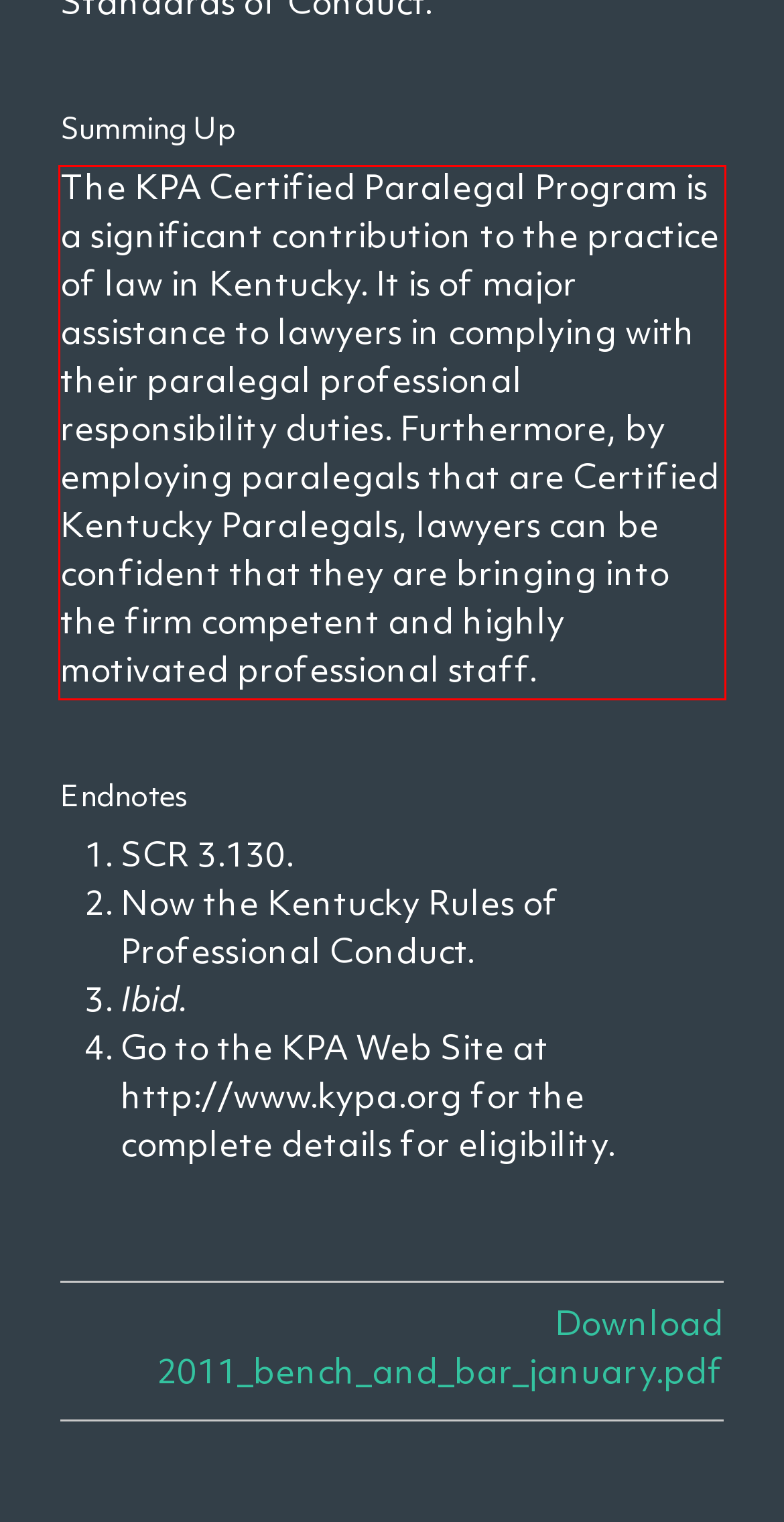Using the provided screenshot, read and generate the text content within the red-bordered area.

The KPA Certified Paralegal Program is a significant contribution to the practice of law in Kentucky. It is of major assistance to lawyers in complying with their paralegal professional responsibility duties. Furthermore, by employing paralegals that are Certified Kentucky Paralegals, lawyers can be confident that they are bringing into the firm competent and highly motivated professional staff.